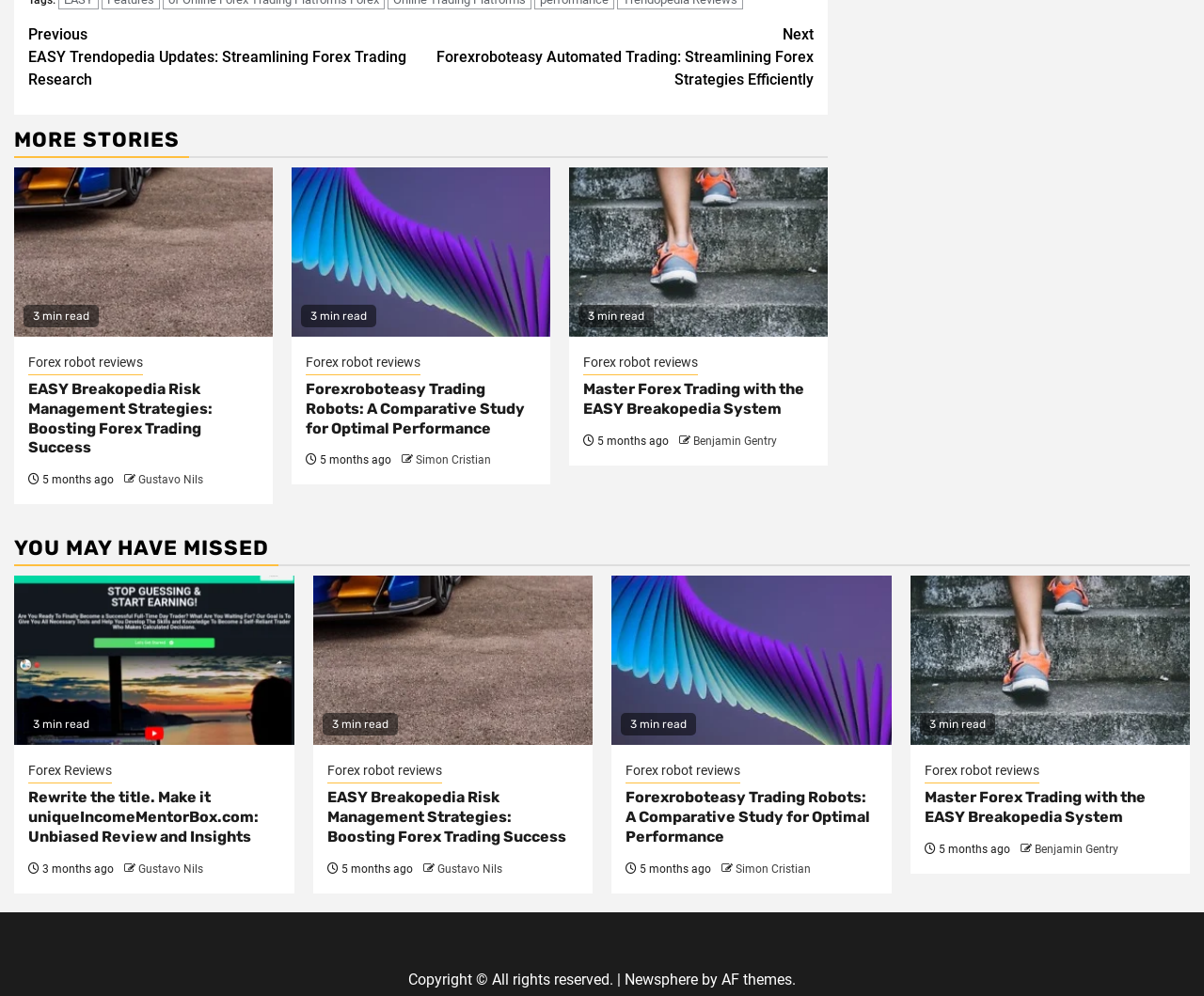Return the bounding box coordinates of the UI element that corresponds to this description: "Newsphere". The coordinates must be given as four float numbers in the range of 0 and 1, [left, top, right, bottom].

[0.519, 0.974, 0.58, 0.992]